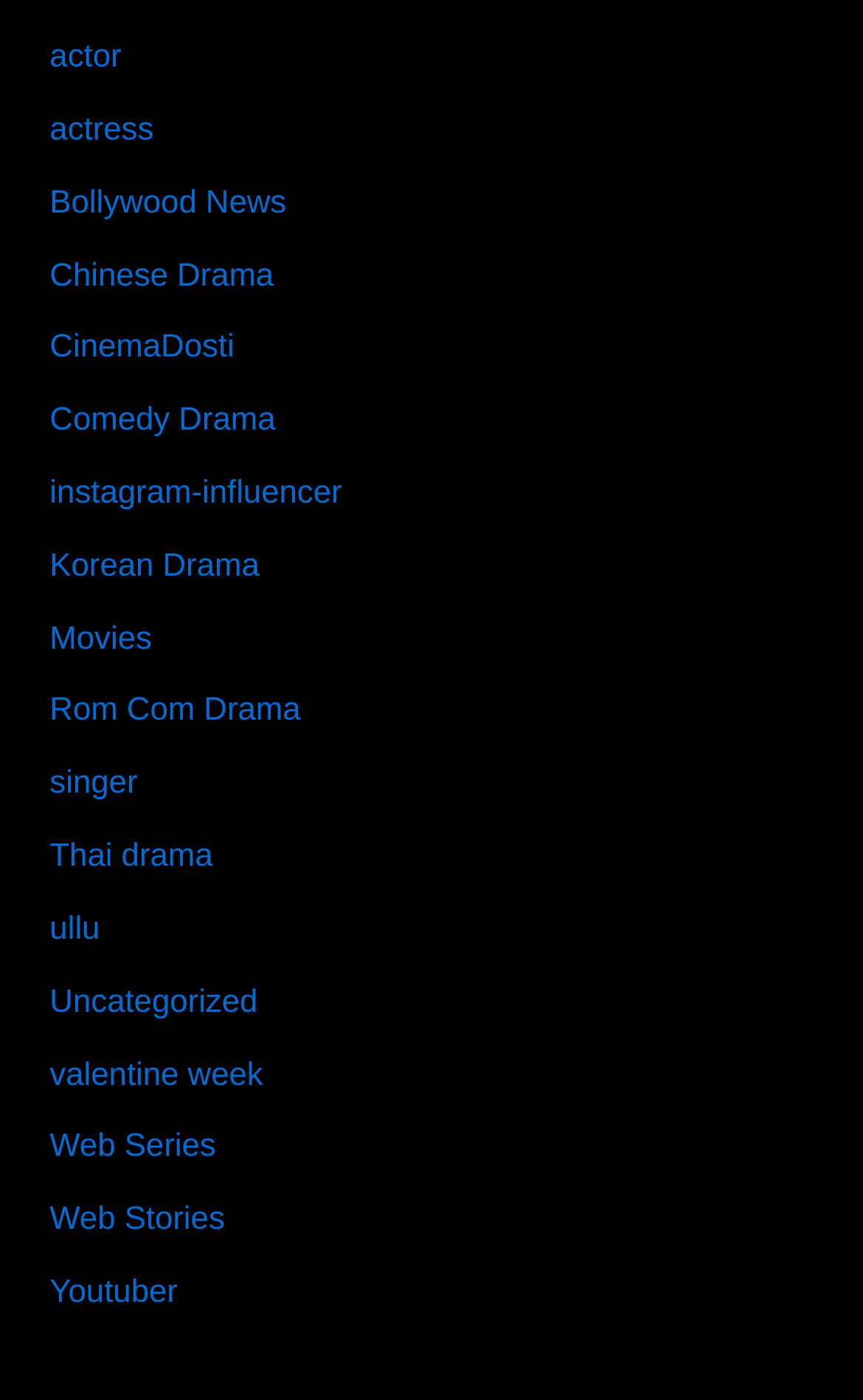Determine the bounding box coordinates of the clickable element necessary to fulfill the instruction: "Visit the Web Series page". Provide the coordinates as four float numbers within the 0 to 1 range, i.e., [left, top, right, bottom].

[0.058, 0.807, 0.25, 0.832]